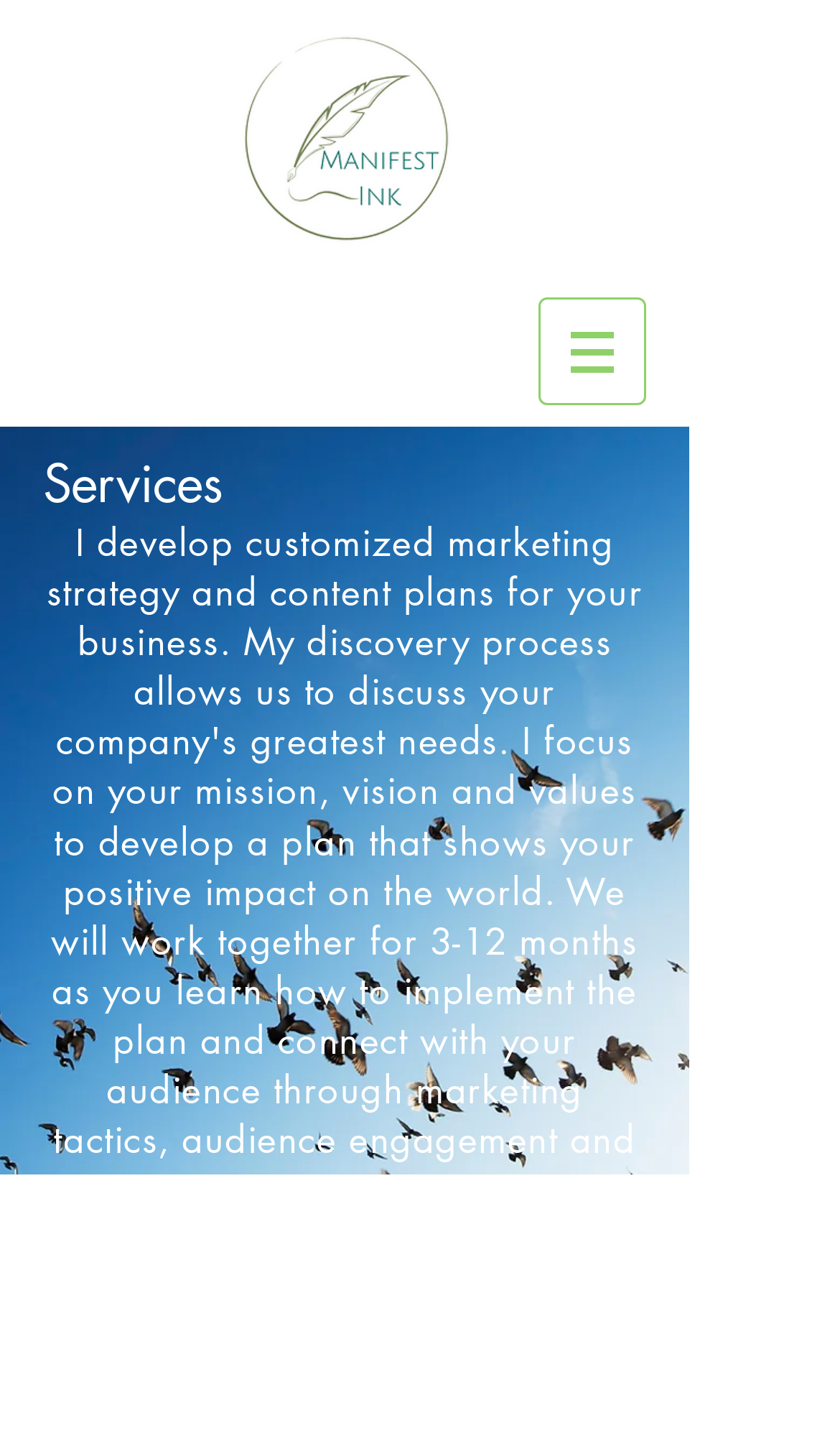What is the purpose of the button with a popup menu?
Based on the image, respond with a single word or phrase.

Site navigation